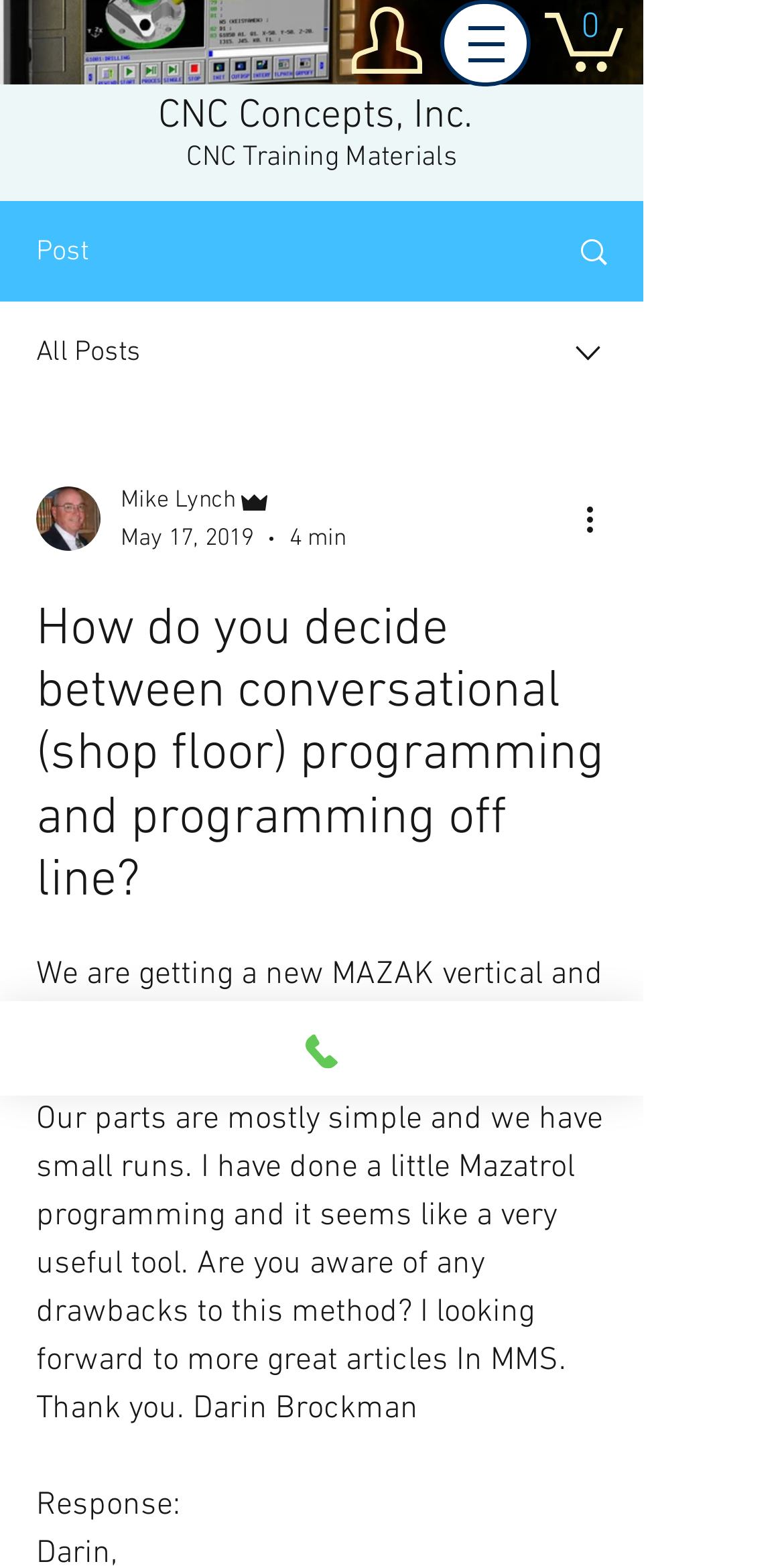What is the estimated reading time of the article?
Kindly answer the question with as much detail as you can.

The estimated reading time of the article can be found in the generic element that says '4 min'. This element is likely indicating the estimated time it takes to read the article.